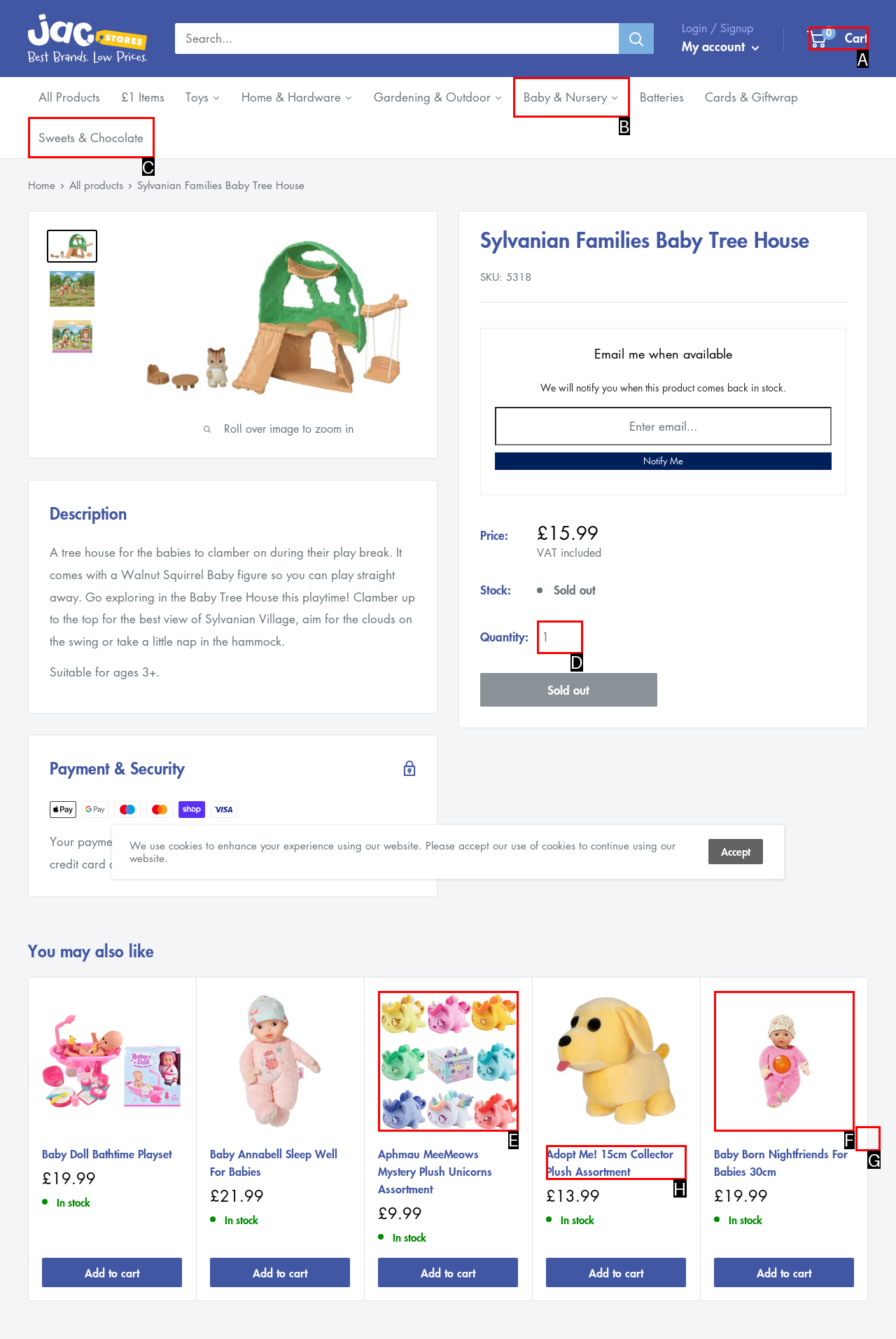Point out the HTML element that matches the following description: input value="1" name="quantity" value="1"
Answer with the letter from the provided choices.

D